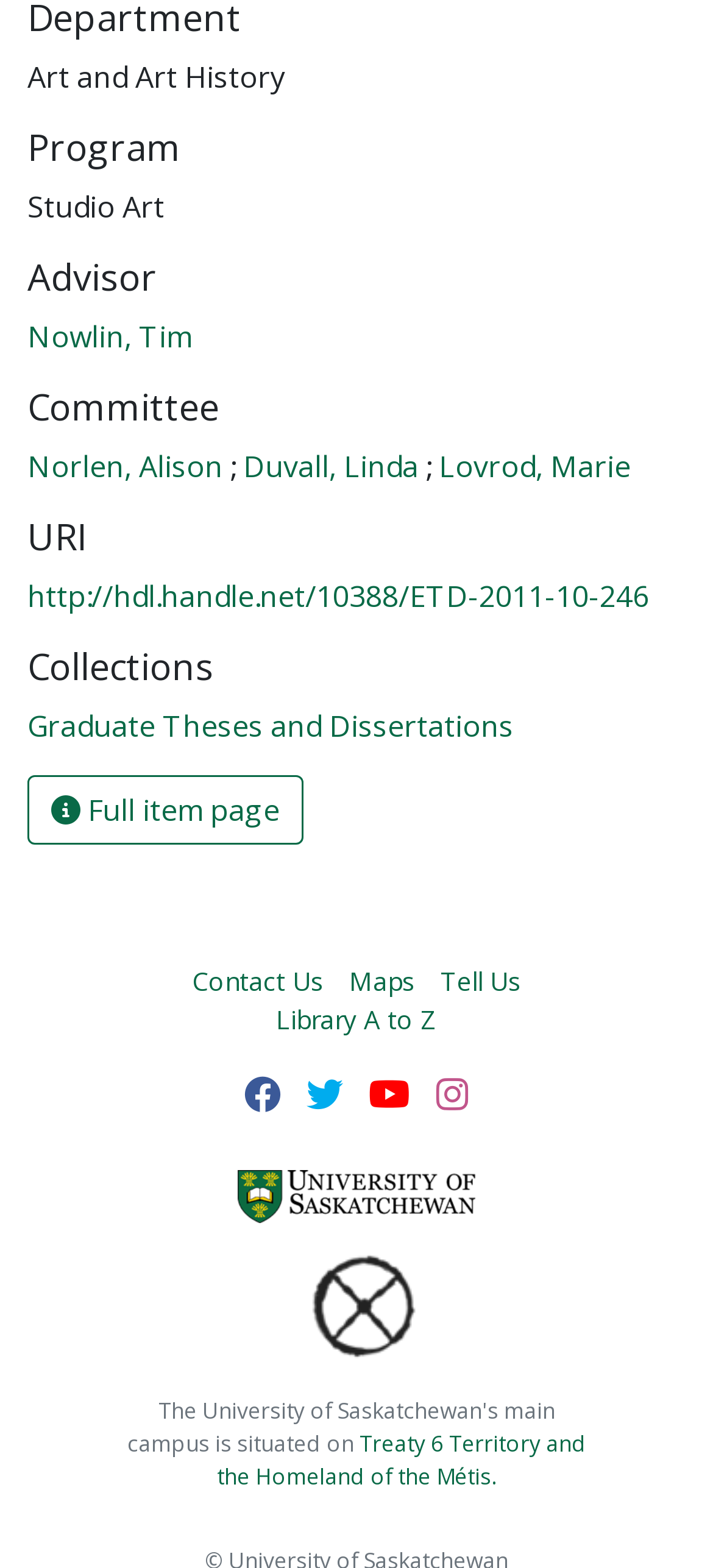Please identify the bounding box coordinates of the element that needs to be clicked to execute the following command: "Follow on Facebook". Provide the bounding box using four float numbers between 0 and 1, formatted as [left, top, right, bottom].

[0.342, 0.681, 0.394, 0.716]